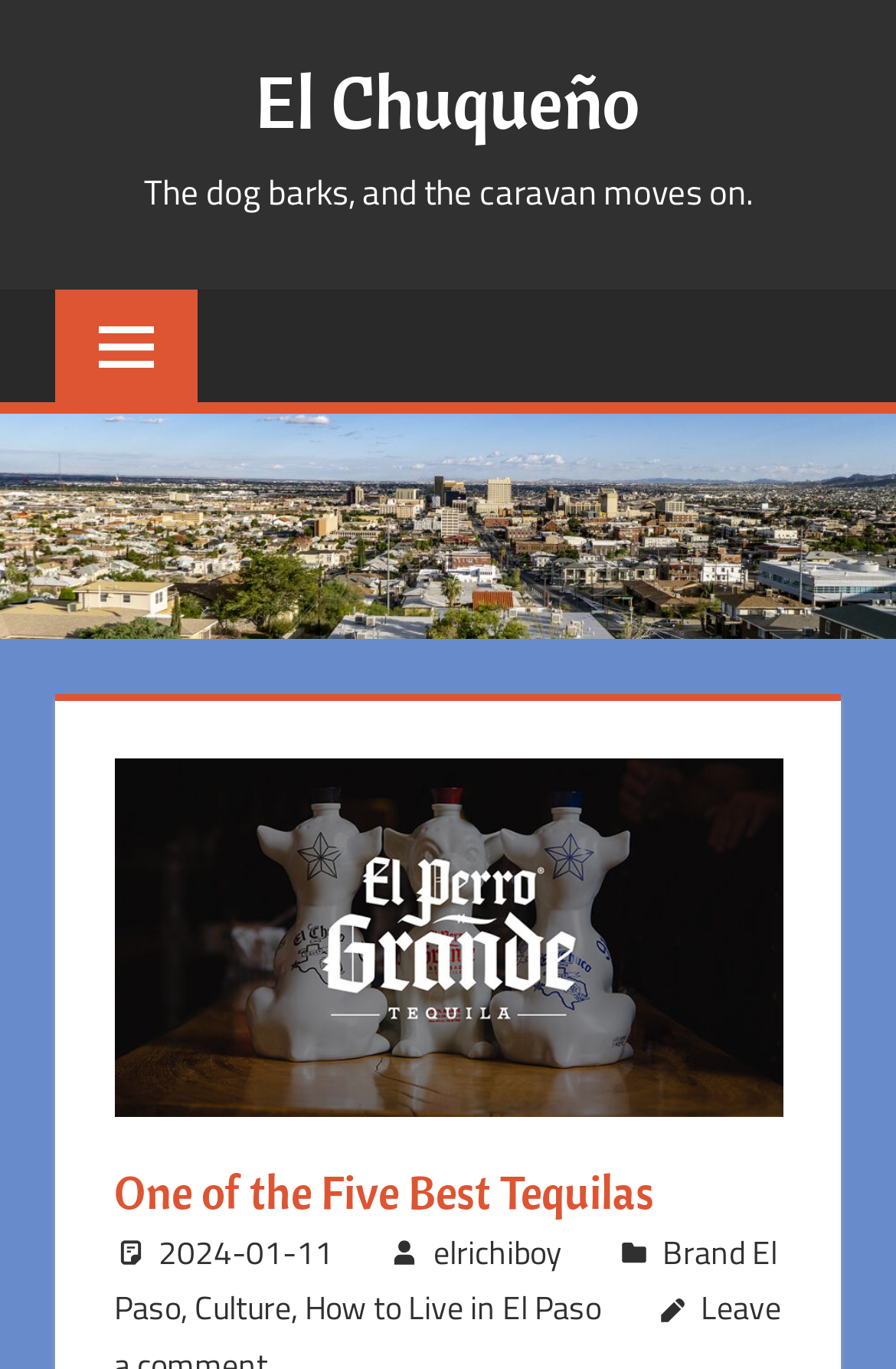Predict the bounding box of the UI element based on the description: "Brand El Paso". The coordinates should be four float numbers between 0 and 1, formatted as [left, top, right, bottom].

[0.127, 0.896, 0.867, 0.972]